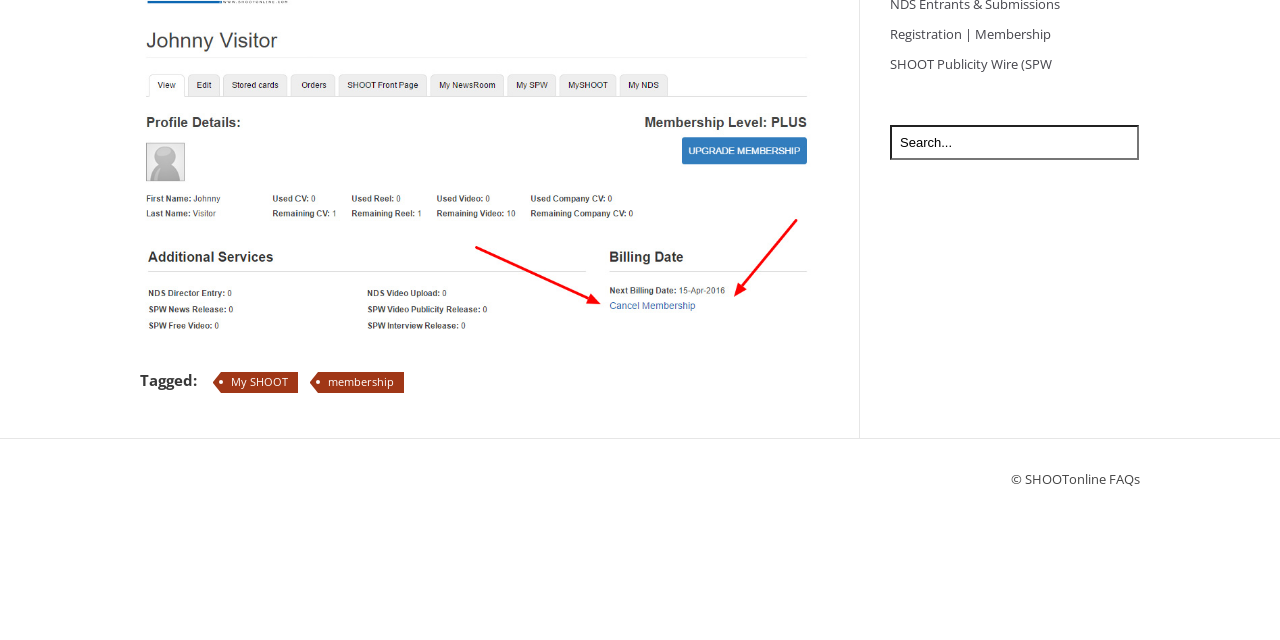Given the element description: "Home", predict the bounding box coordinates of this UI element. The coordinates must be four float numbers between 0 and 1, given as [left, top, right, bottom].

None